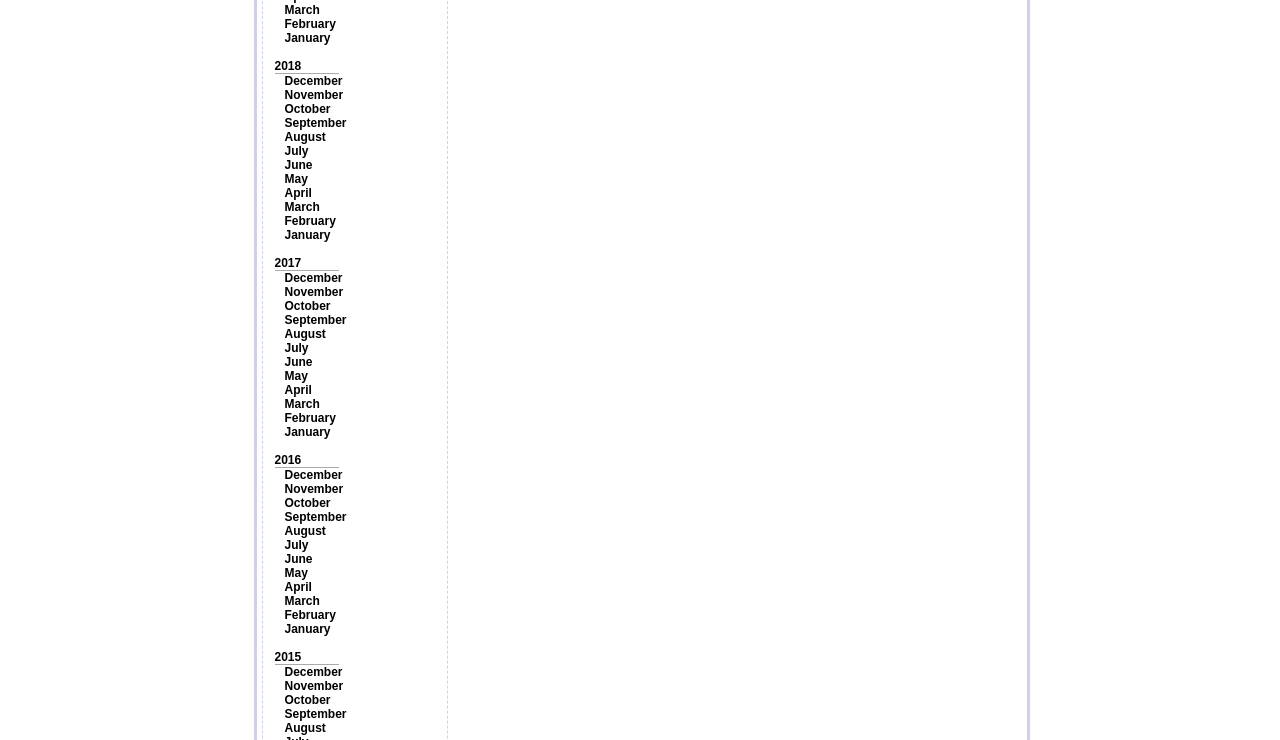Bounding box coordinates should be in the format (top-left x, top-left y, bottom-right x, bottom-right y) and all values should be floating point numbers between 0 and 1. Determine the bounding box coordinate for the UI element described as: October

[0.222, 0.936, 0.258, 0.955]